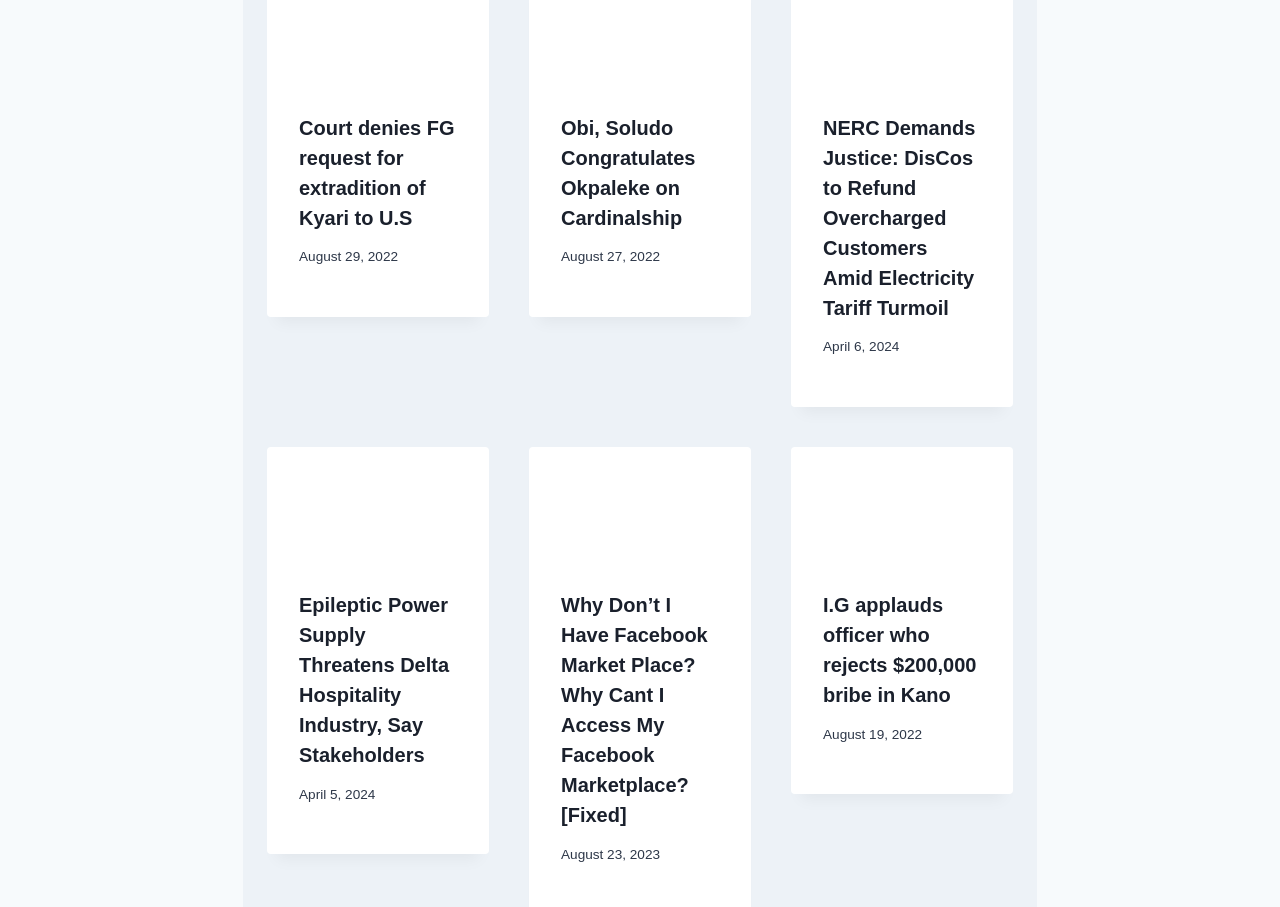Provide a thorough and detailed response to the question by examining the image: 
What is the title of the first news article?

I determined the answer by looking at the first header element with the text 'Court denies FG request for extradition of Kyari to U.S' which is a link, indicating it's a news article title.